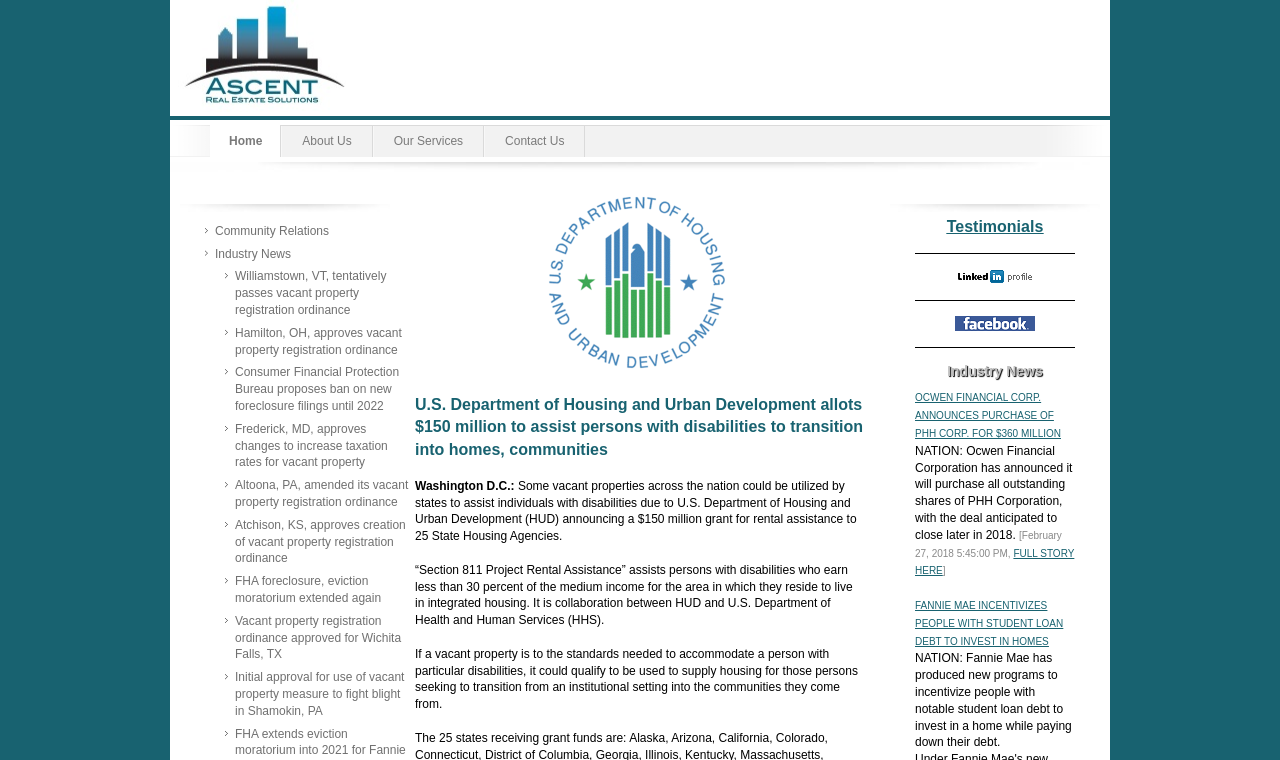Find and generate the main title of the webpage.

U.S. Department of Housing and Urban Development allots $150 million to assist persons with disabilities to transition into homes, communities